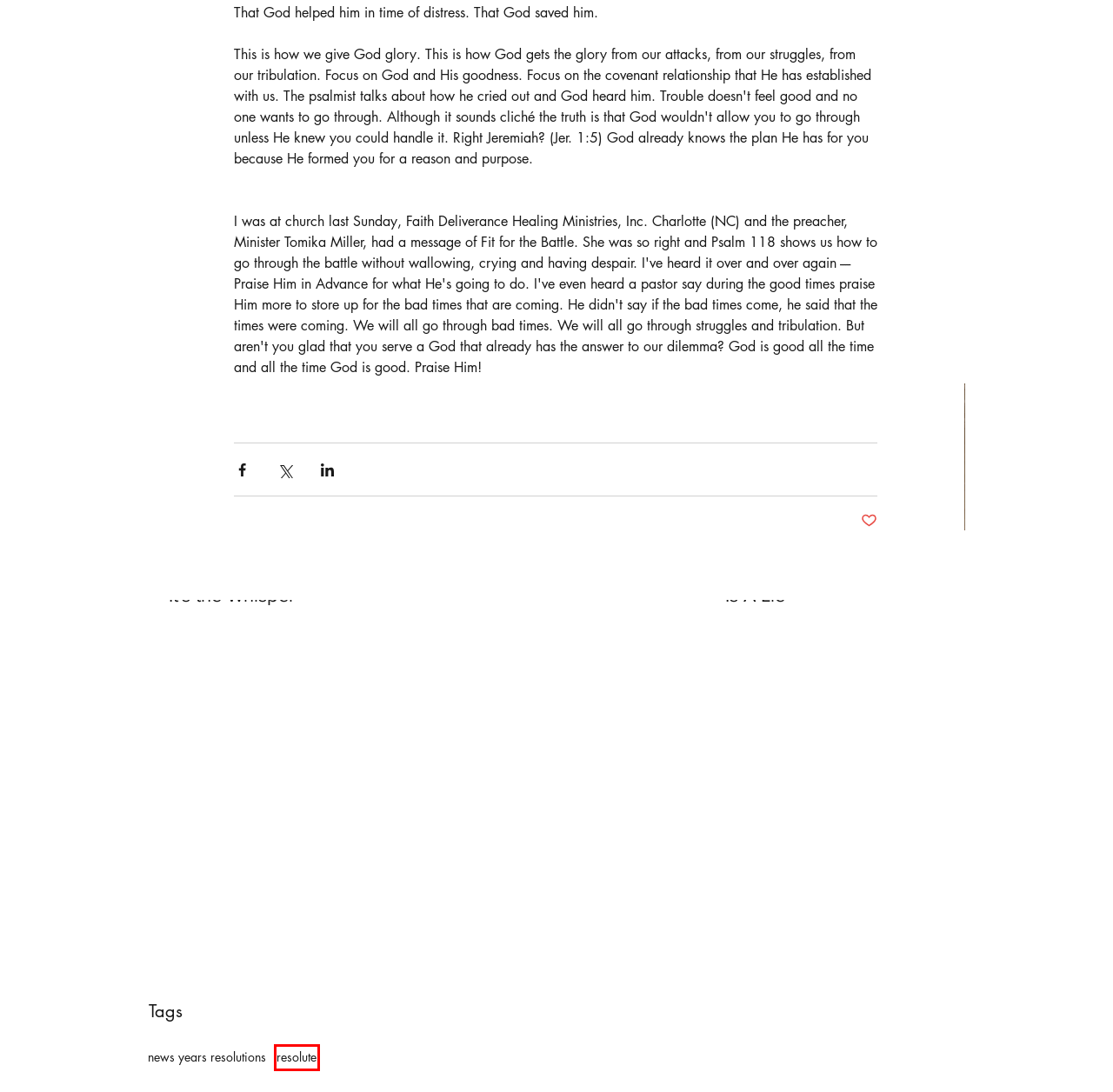View the screenshot of the webpage containing a red bounding box around a UI element. Select the most fitting webpage description for the new page shown after the element in the red bounding box is clicked. Here are the candidates:
A. Websites | Bro's Daughter
B. It's the Whisper
C. Psalm 73
D. Imperfect Perfection | Encouragement | Bro's Daughter
E. news years resolutions | Bro's Daughter
F. resolute | Bro's Daughter
G. About | Bro's Daughter
H. Fake It Until You Make It Is A Lie

F